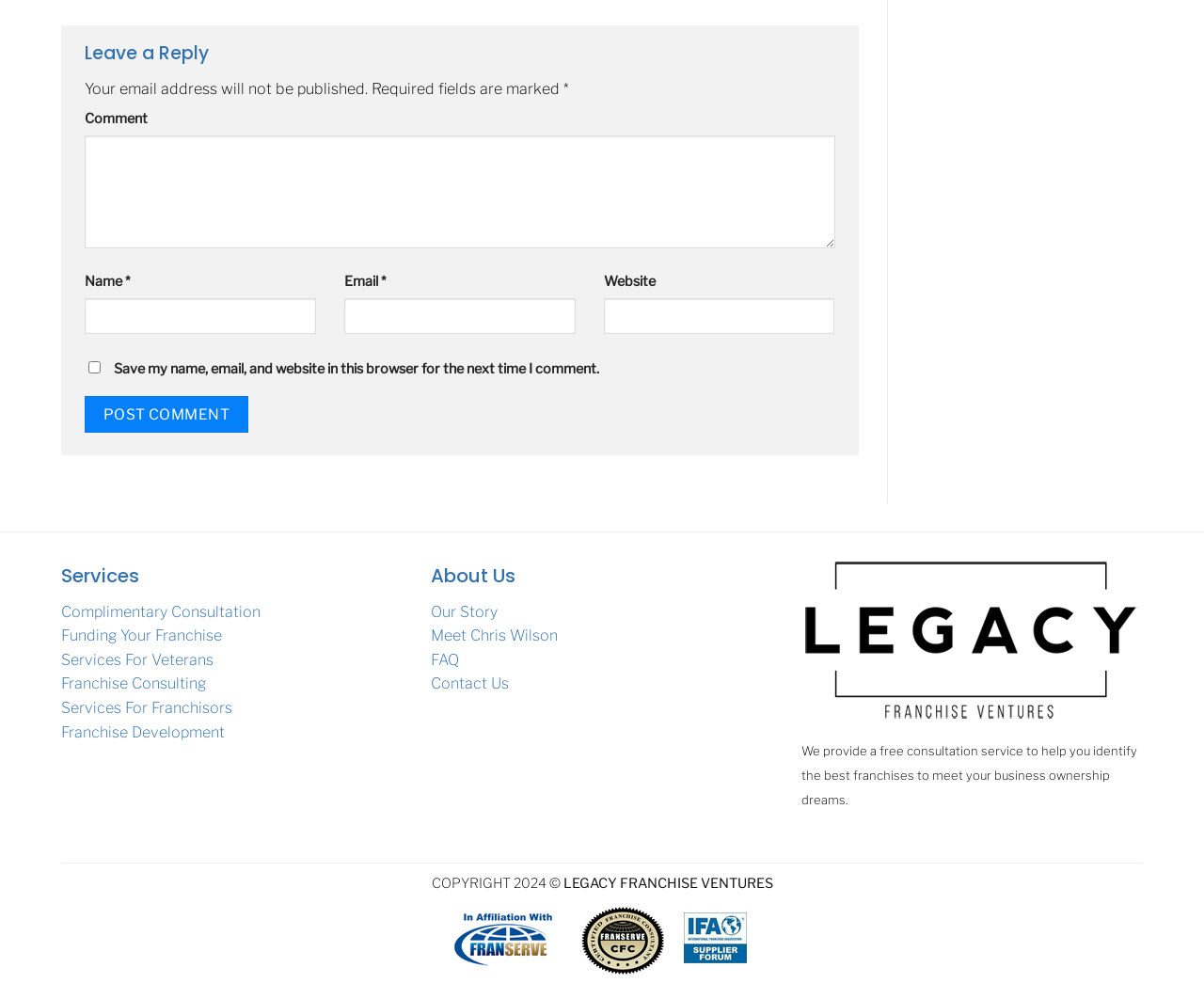Please identify the bounding box coordinates of the element's region that needs to be clicked to fulfill the following instruction: "Enter your name". The bounding box coordinates should consist of four float numbers between 0 and 1, i.e., [left, top, right, bottom].

[0.07, 0.298, 0.262, 0.335]